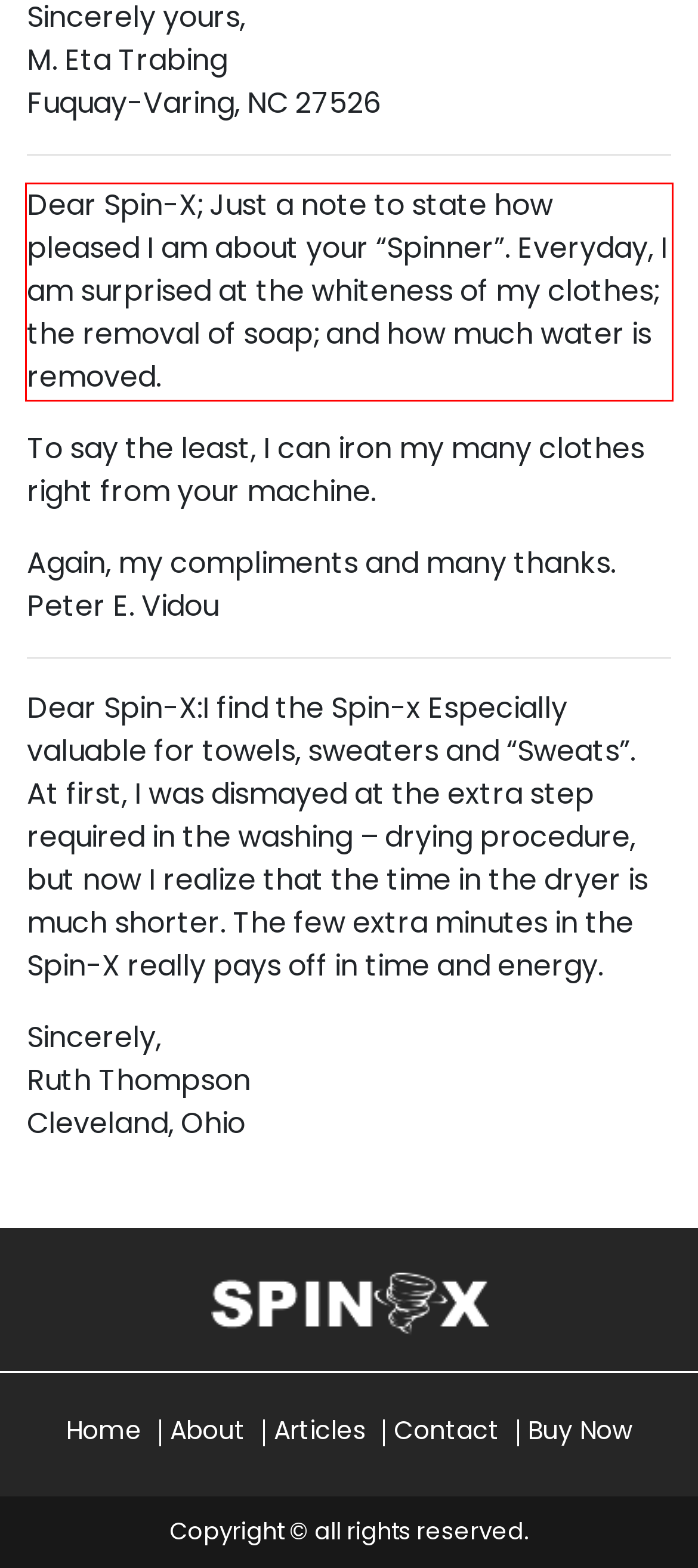The screenshot provided shows a webpage with a red bounding box. Apply OCR to the text within this red bounding box and provide the extracted content.

Dear Spin-X; Just a note to state how pleased I am about your “Spinner”. Everyday, I am surprised at the whiteness of my clothes; the removal of soap; and how much water is removed.